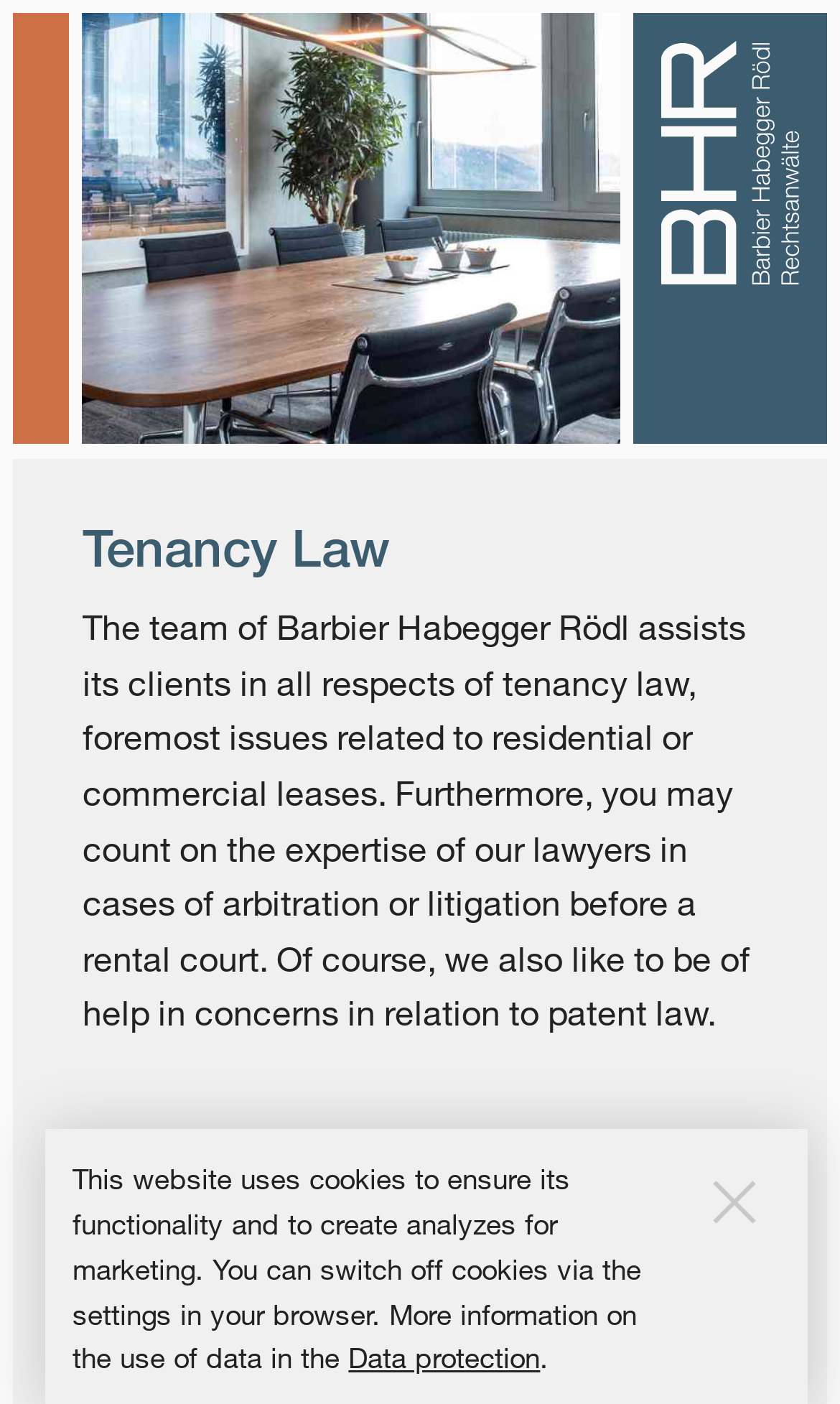Please determine the bounding box coordinates for the element with the description: "Data protection".

[0.415, 0.955, 0.643, 0.98]